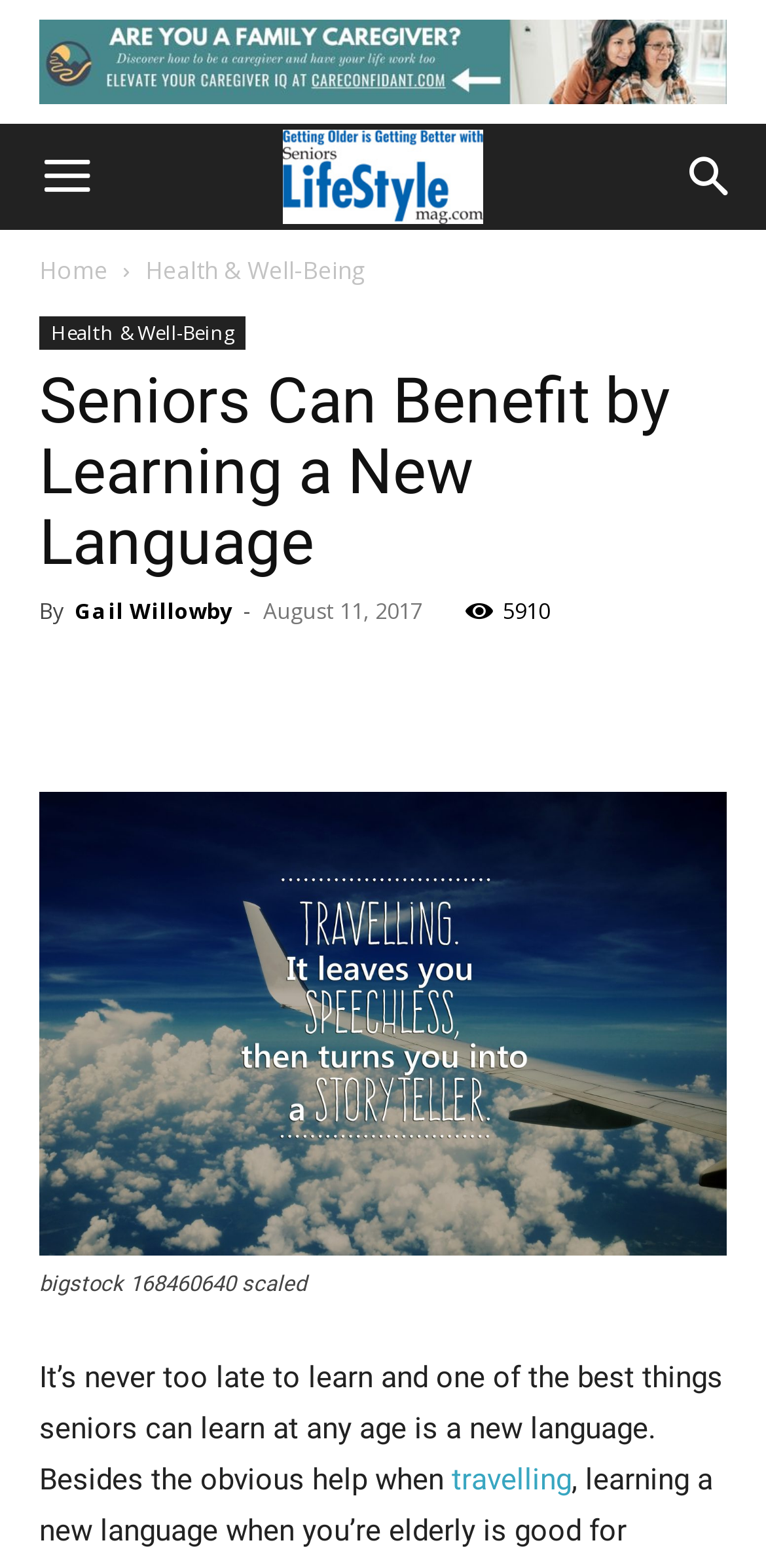Examine the screenshot and answer the question in as much detail as possible: How many links are available in the navigation menu?

I counted the number of links available in the navigation menu, which are 'Home', 'Health & Well-Being', and another 'Health & Well-Being'.